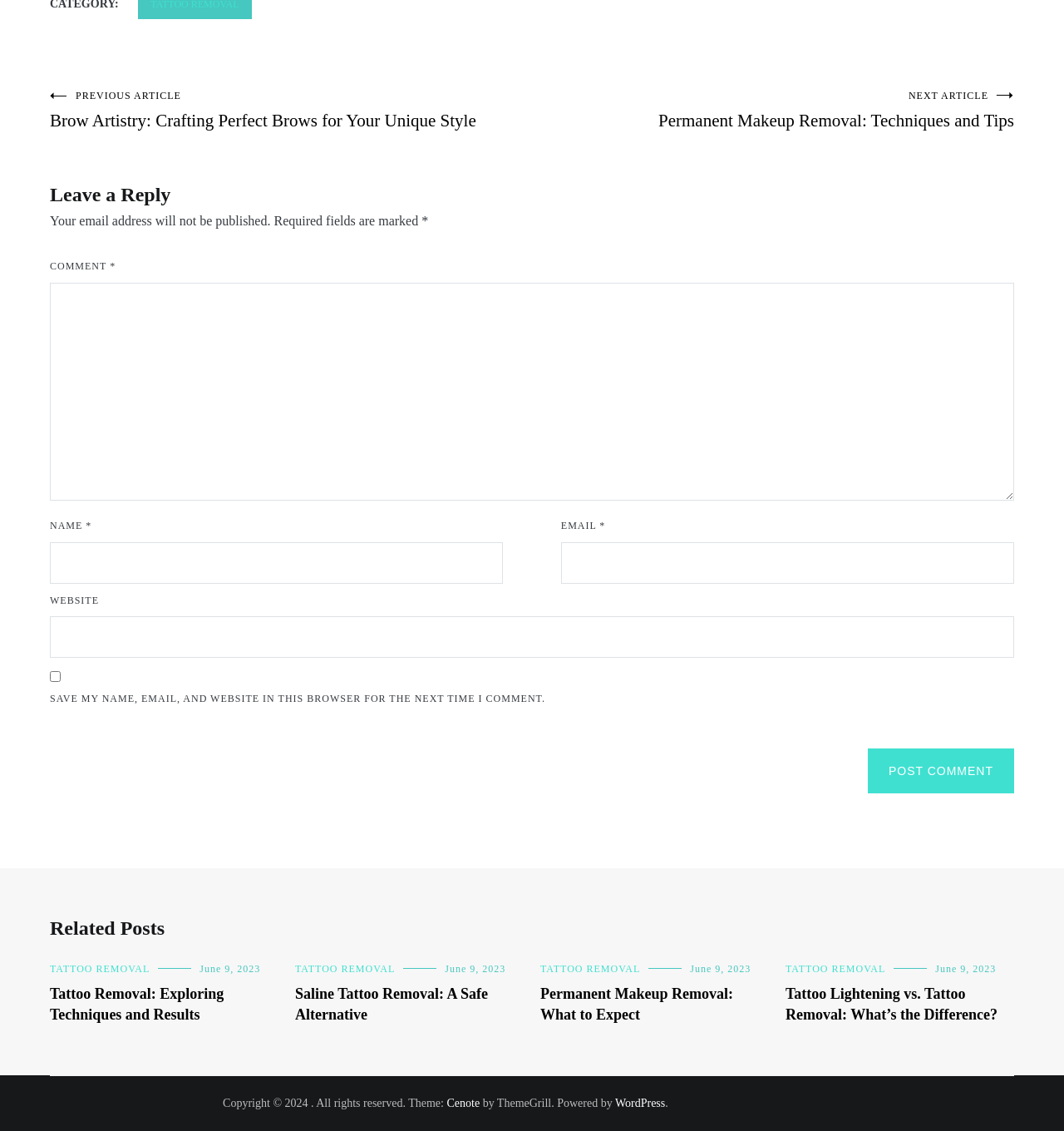By analyzing the image, answer the following question with a detailed response: What is the topic of the related posts section?

The related posts section contains four articles with links and headings, and all of them are related to tattoo removal. The headings of the articles mention tattoo removal, and the links also contain keywords related to tattoo removal.